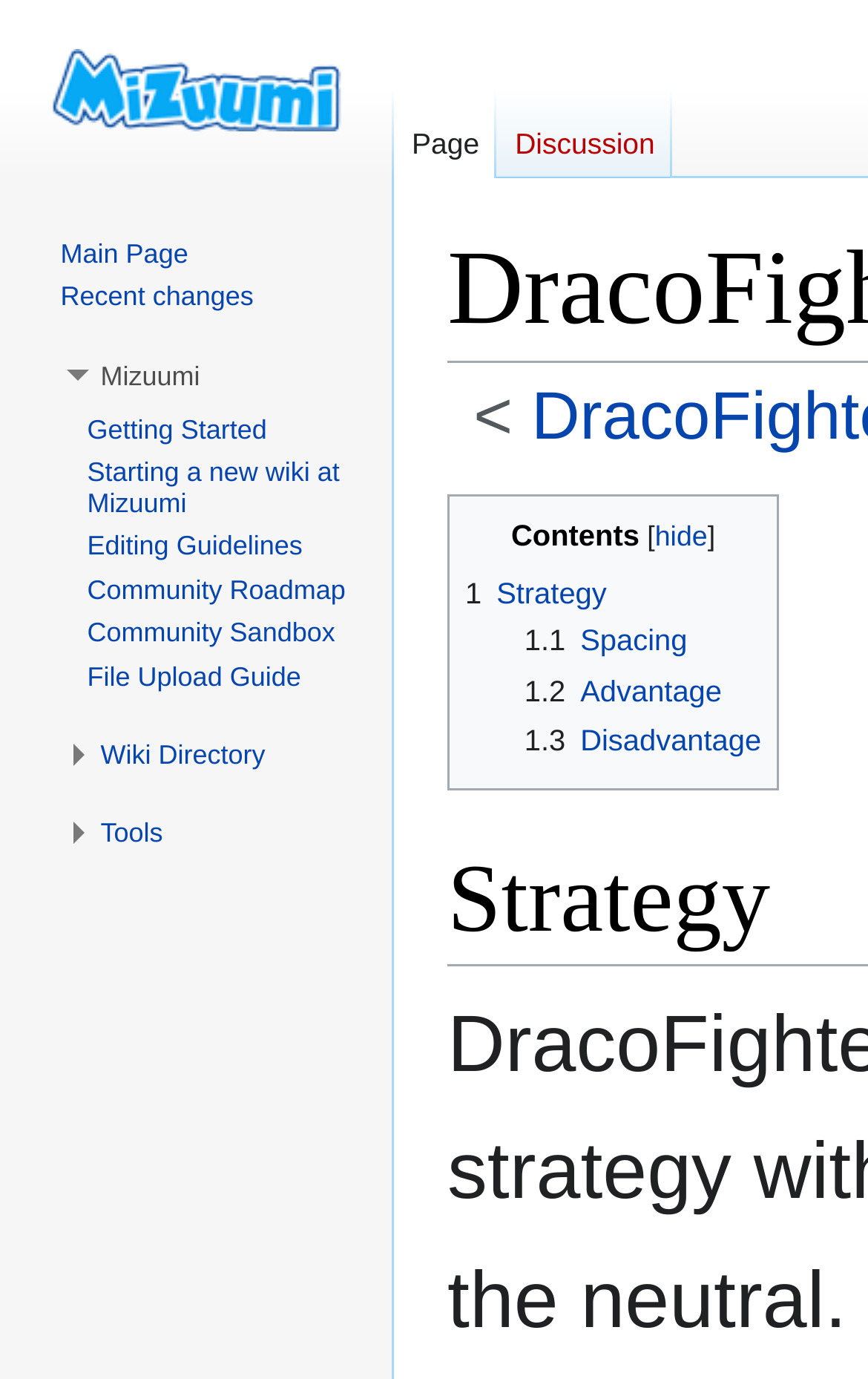Determine the bounding box of the UI component based on this description: "parent_node: Contents". The bounding box coordinates should be four float values between 0 and 1, i.e., [left, top, right, bottom].

[0.536, 0.372, 0.569, 0.393]